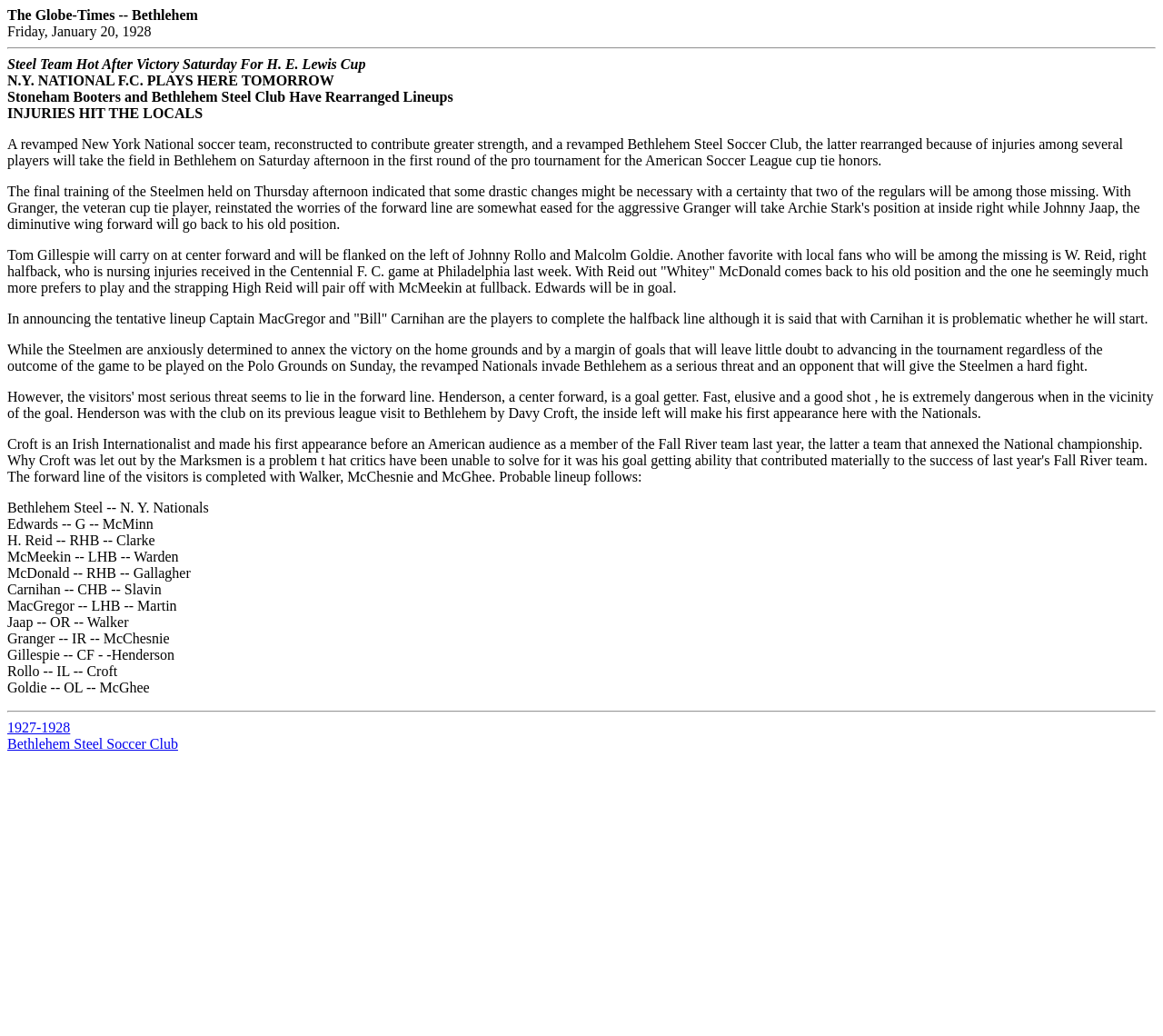Analyze the image and give a detailed response to the question:
Who is the center forward for Bethlehem Steel Soccer Club?

The lineup for Bethlehem Steel Soccer Club is listed on the webpage, and Tom Gillespie is mentioned as the center forward.